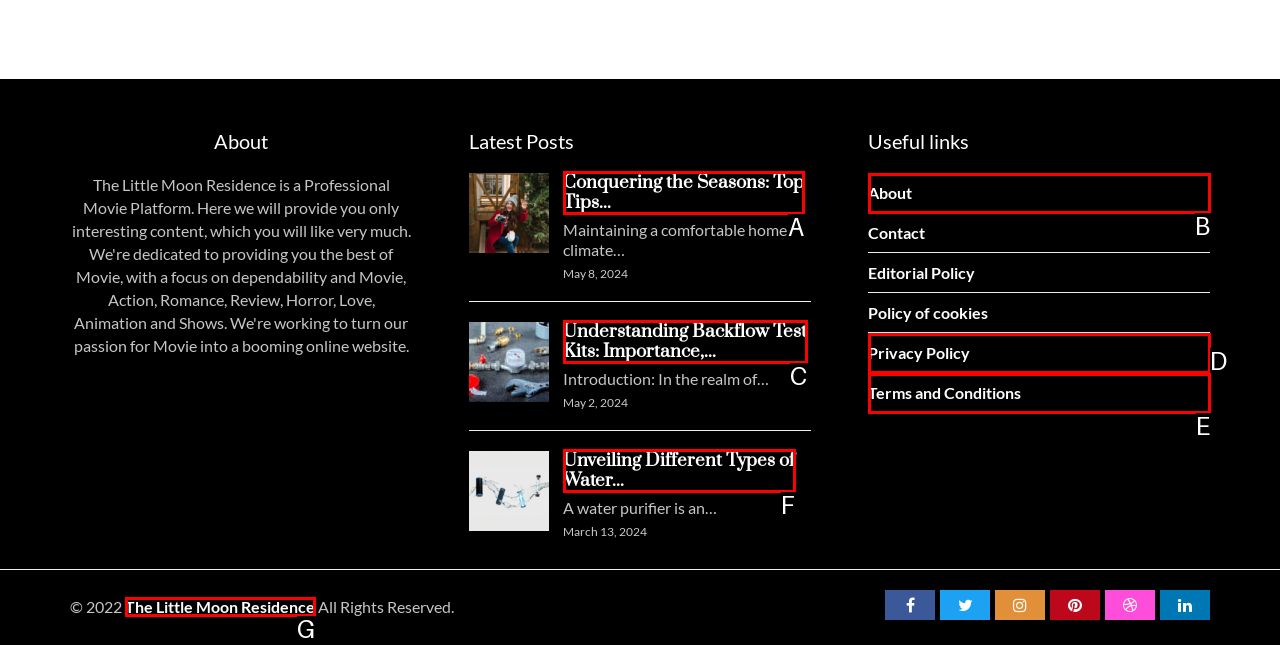Which HTML element matches the description: About?
Reply with the letter of the correct choice.

B